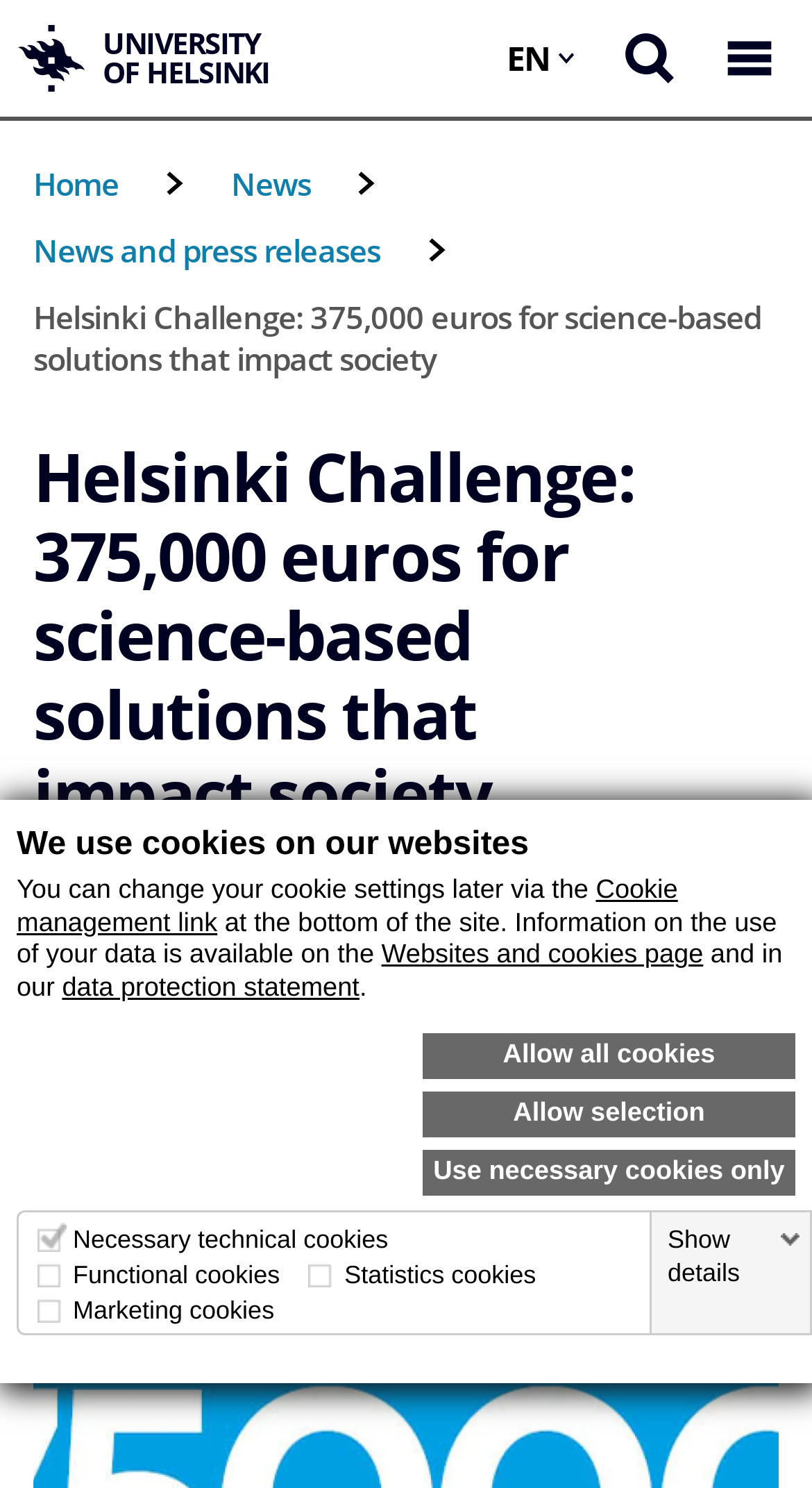What is the purpose of functional cookies?
Give a detailed and exhaustive answer to the question.

I found the answer by examining the generic element that describes functional cookies, which says 'Functional cookies are used for providing a real-time chat service, creating personalised content and developing the user experience.'